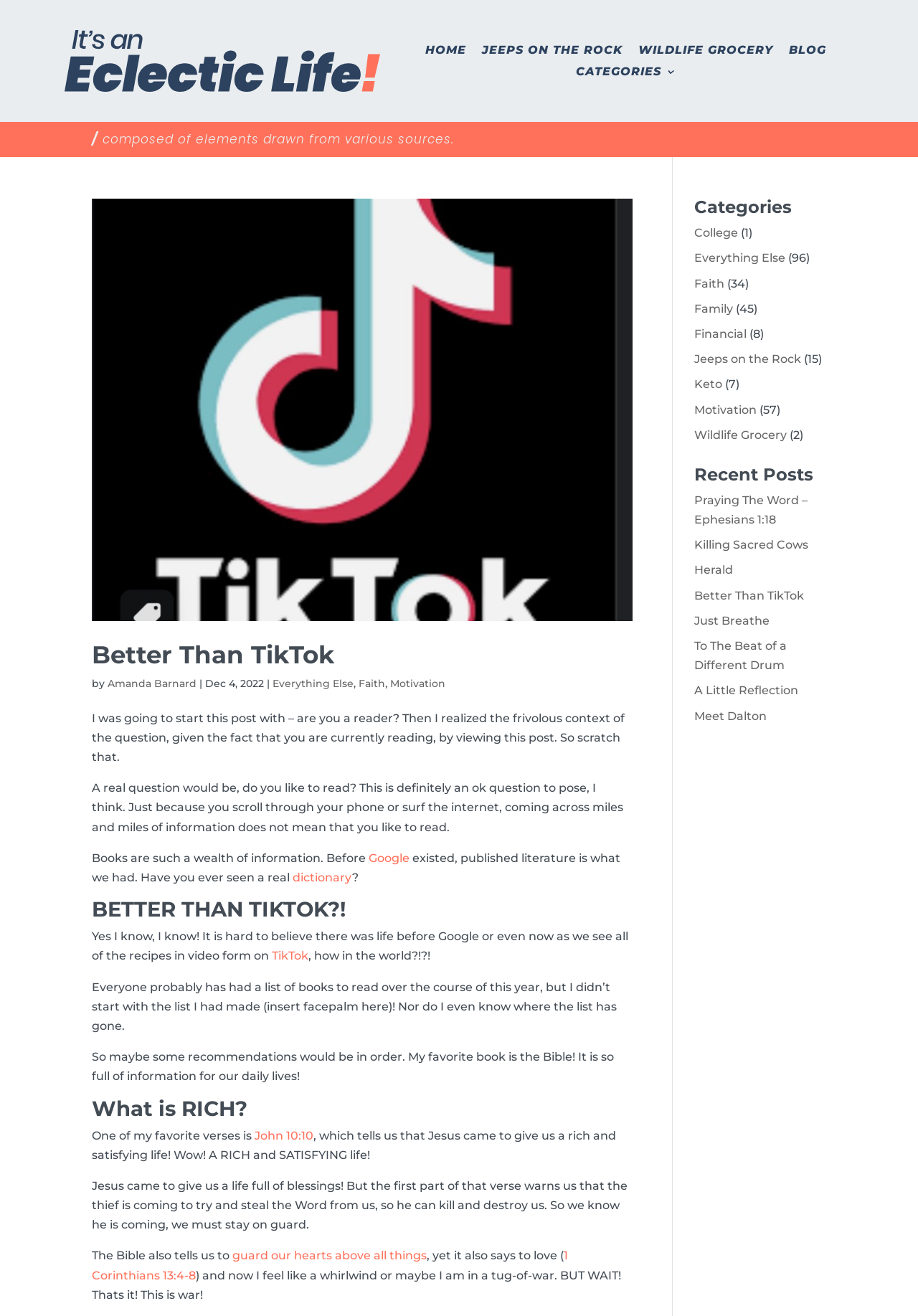Offer a meticulous caption that includes all visible features of the webpage.

The webpage is a blog archive page titled "imagination Archives - It's an Eclectic Life". At the top, there is a small image and a navigation menu with links to "HOME", "JEEPS ON THE ROCK", "WILDLIFE GROCERY", and "BLOG". Below the navigation menu, there is a heading "CATEGORIES" followed by a list of category links, including "College", "Everything Else", "Faith", and others, each with a number in parentheses indicating the number of posts in that category.

The main content of the page is a blog post titled "Better Than TikTok" with a heading and a link to the post. The post contains several paragraphs of text discussing the importance of reading and the wealth of information available in books. There are also links to other websites, such as "Google" and "TikTok", and references to Bible verses, including "John 10:10" and "1 Corinthians 13:4-8".

To the right of the main content, there is a sidebar with a heading "Recent Posts" followed by a list of links to recent blog posts, including "Praying The Word – Ephesians 1:18", "Killing Sacred Cows", and "Better Than TikTok".